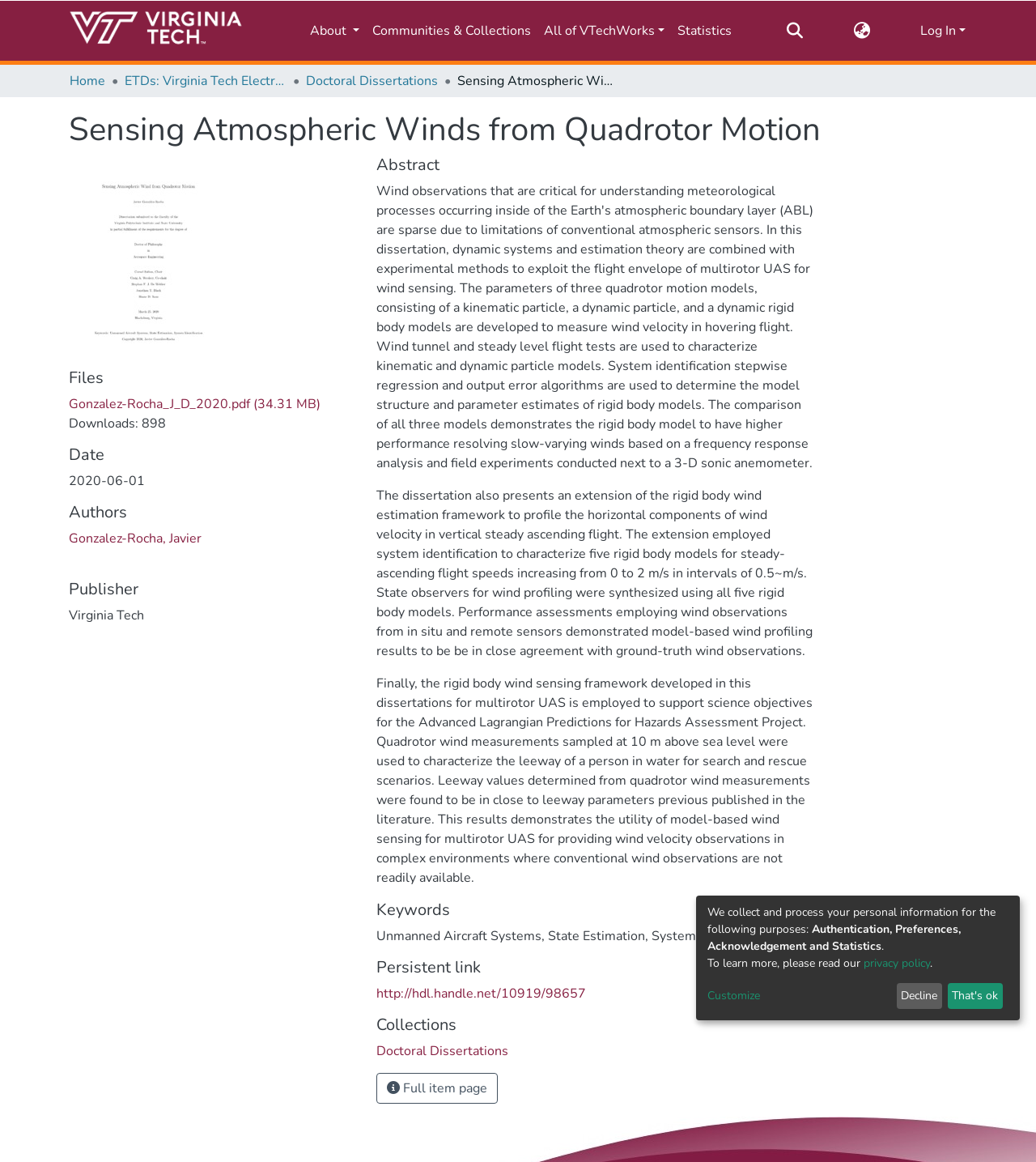Identify the bounding box for the UI element described as: "Log In". Ensure the coordinates are four float numbers between 0 and 1, formatted as [left, top, right, bottom].

[0.887, 0.019, 0.934, 0.034]